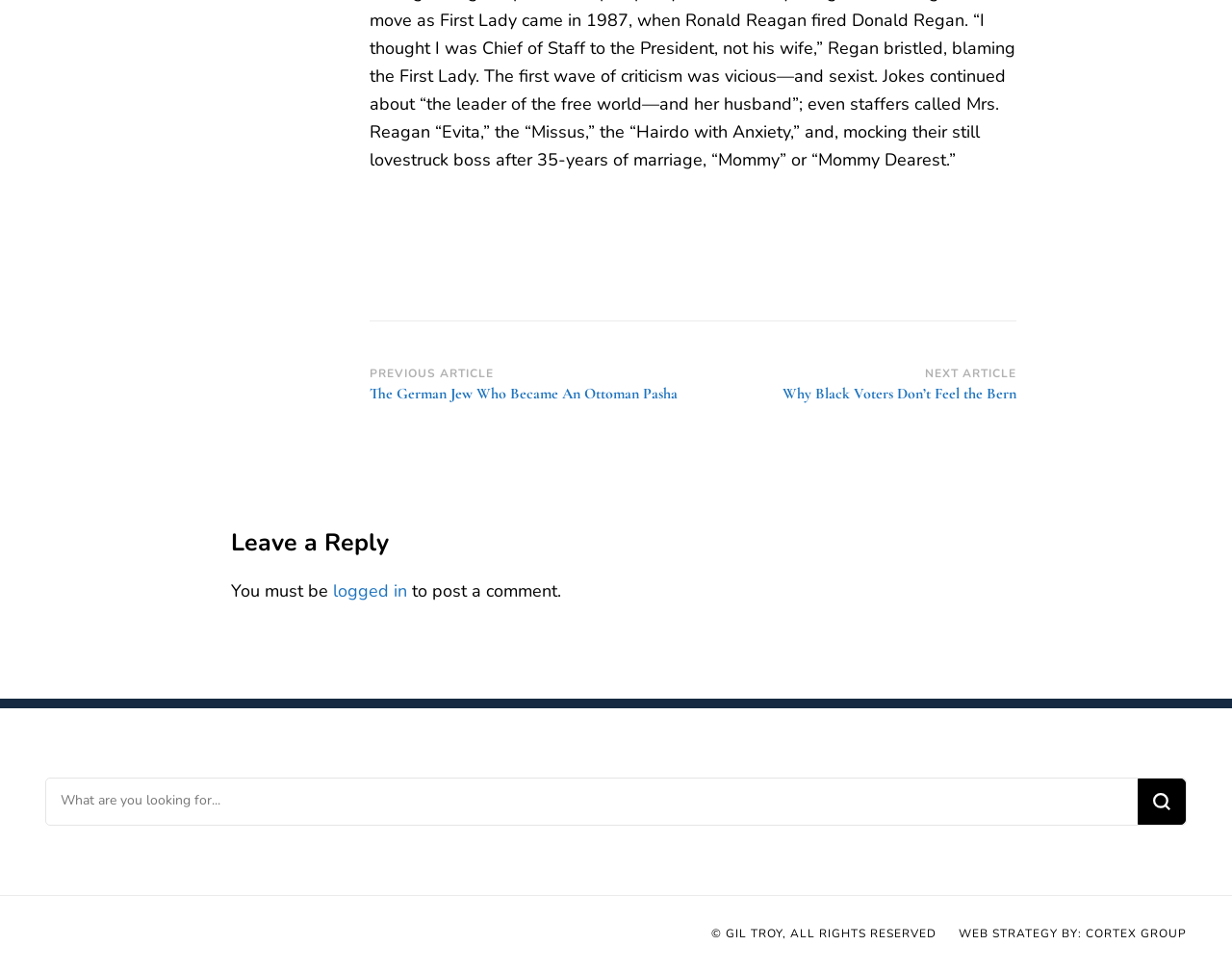Determine the bounding box for the UI element described here: "logged in".

[0.27, 0.596, 0.33, 0.62]